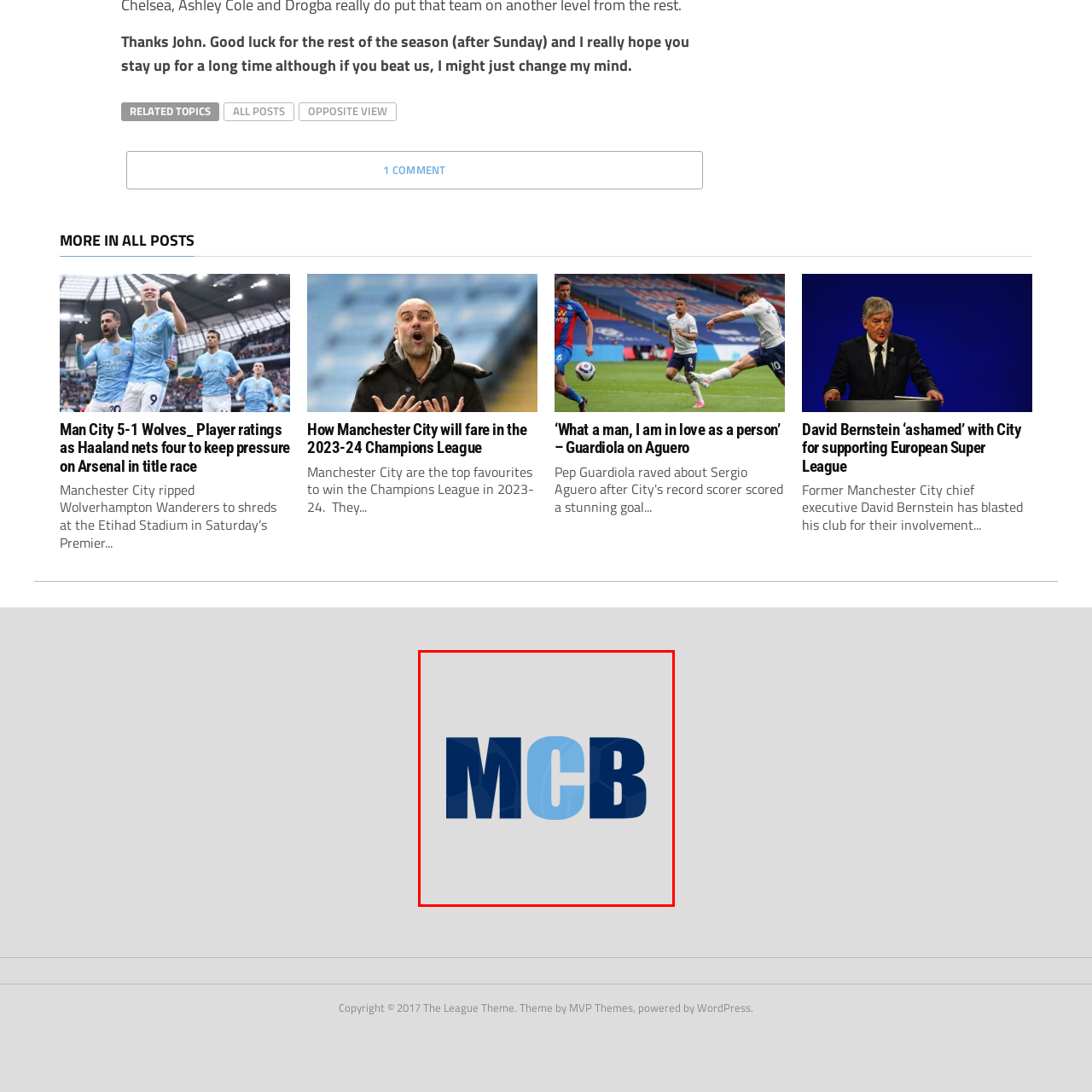What is the focus of the platform represented by the logo?
Examine the portion of the image surrounded by the red bounding box and deliver a detailed answer to the question.

This logo is part of the branding for a platform focused on news, commentary, and analysis related to Manchester City Football Club, reflecting the club's identity and engaging its fan base.